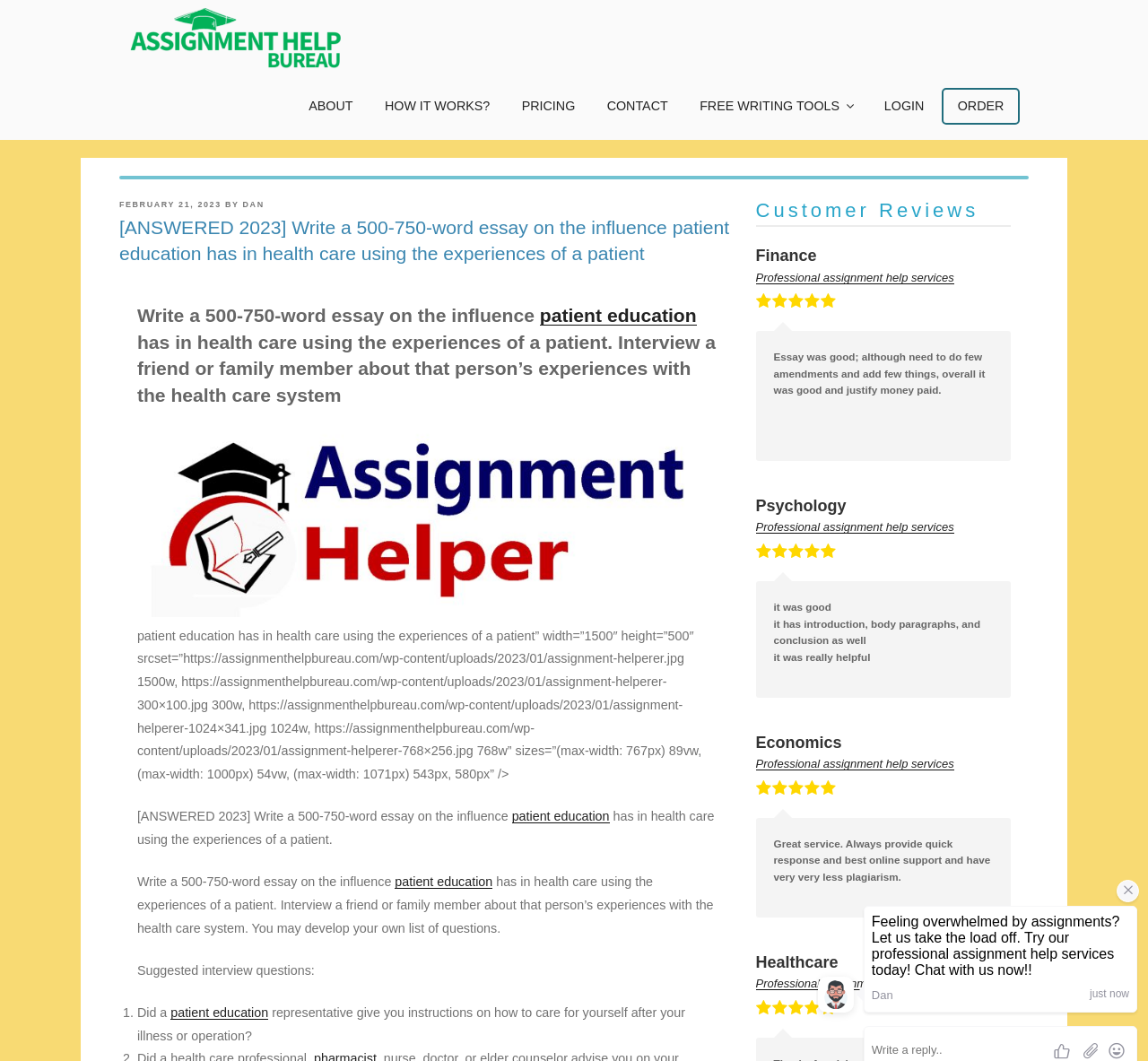What is the rating of the essay according to the customer review?
Answer with a single word or phrase, using the screenshot for reference.

good